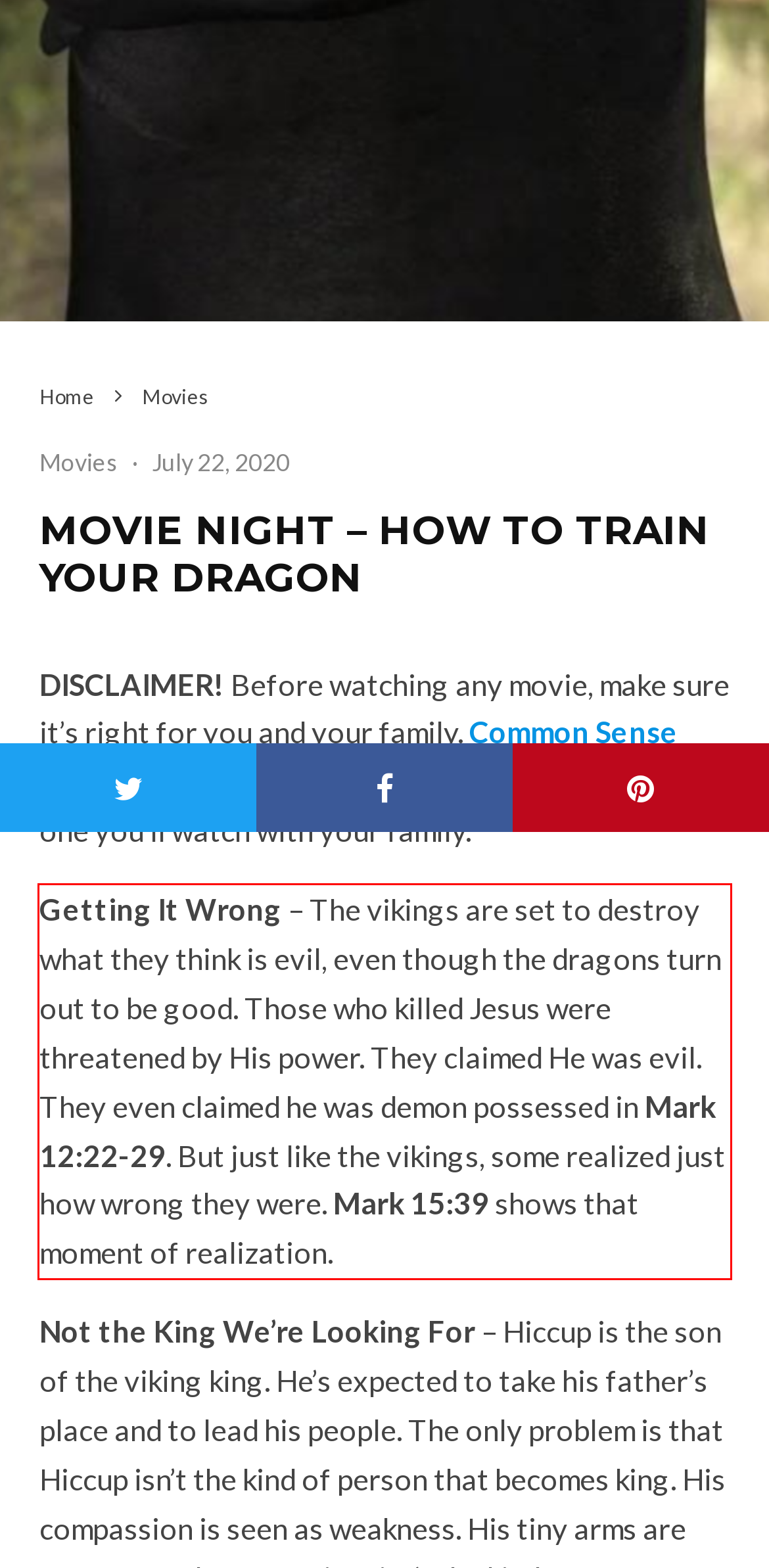Analyze the screenshot of the webpage that features a red bounding box and recognize the text content enclosed within this red bounding box.

Getting It Wrong – The vikings are set to destroy what they think is evil, even though the dragons turn out to be good. Those who killed Jesus were threatened by His power. They claimed He was evil. They even claimed he was demon possessed in Mark 12:22-29. But just like the vikings, some realized just how wrong they were. Mark 15:39 shows that moment of realization.